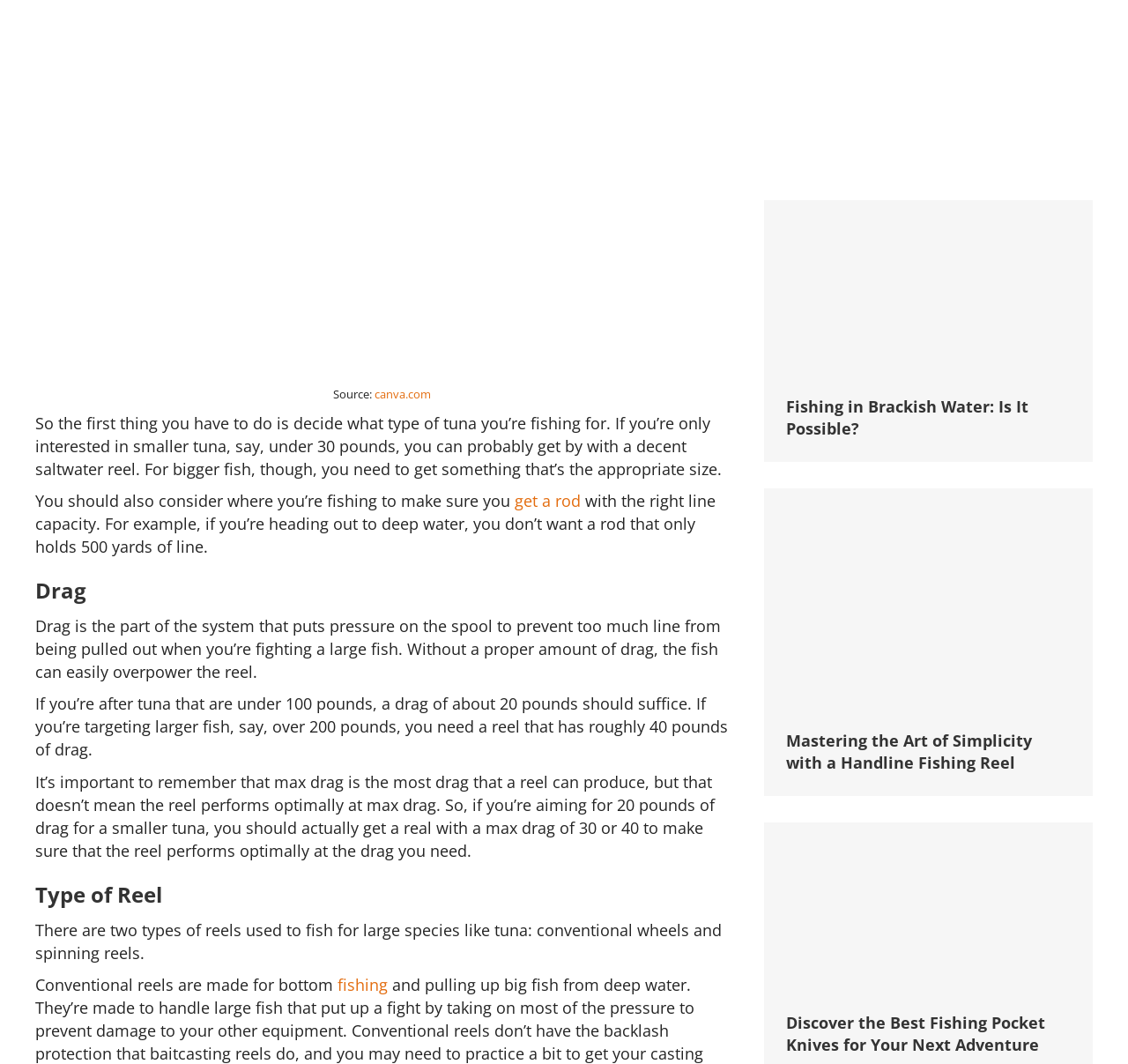What is the purpose of drag in fishing?
Using the details shown in the screenshot, provide a comprehensive answer to the question.

The text explains that drag is the part of the system that puts pressure on the spool to prevent too much line from being pulled out when fighting a large fish, which is necessary to prevent the fish from overpowering the reel.